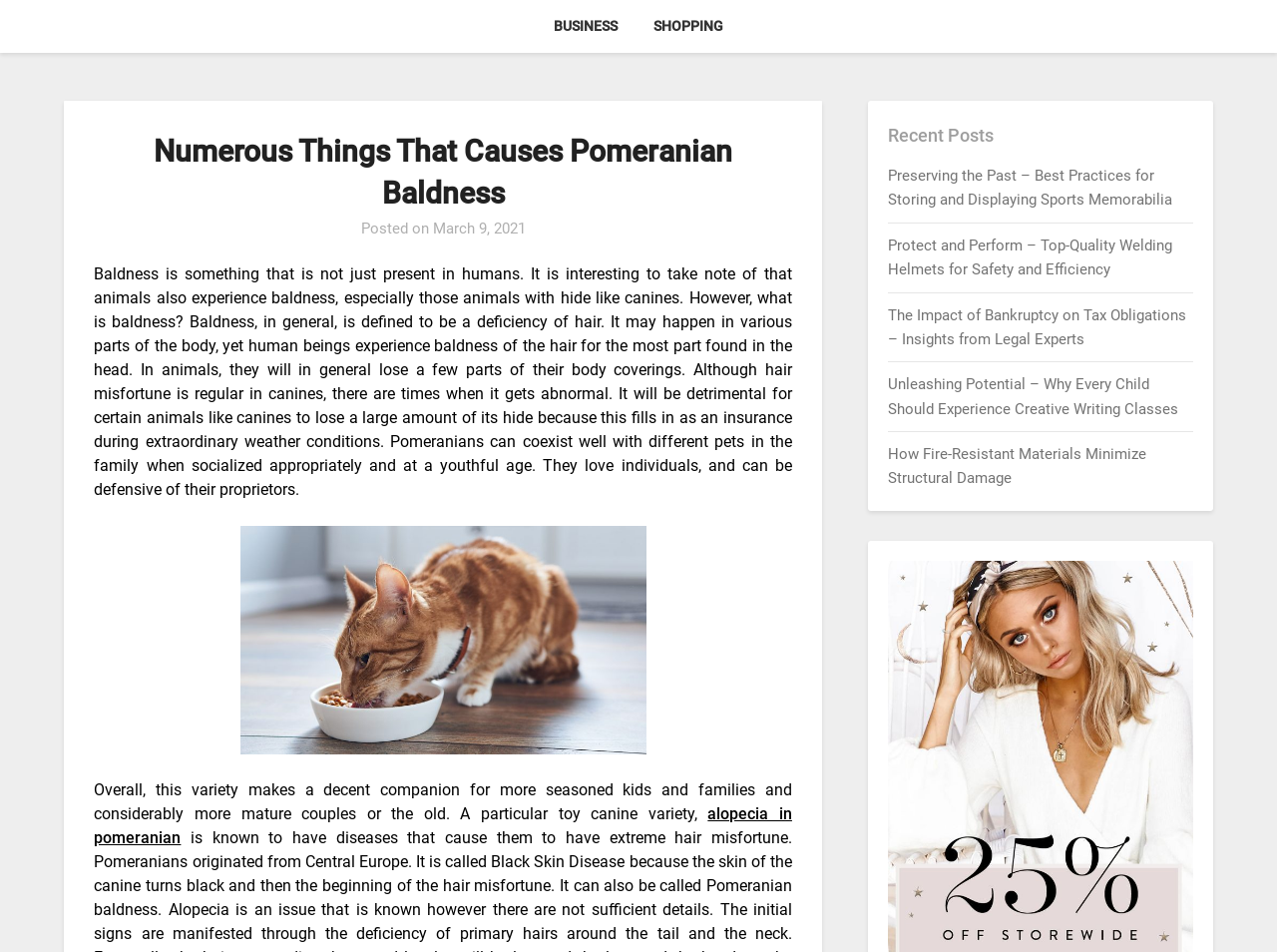Can you identify and provide the main heading of the webpage?

Numerous Things That Causes Pomeranian Baldness